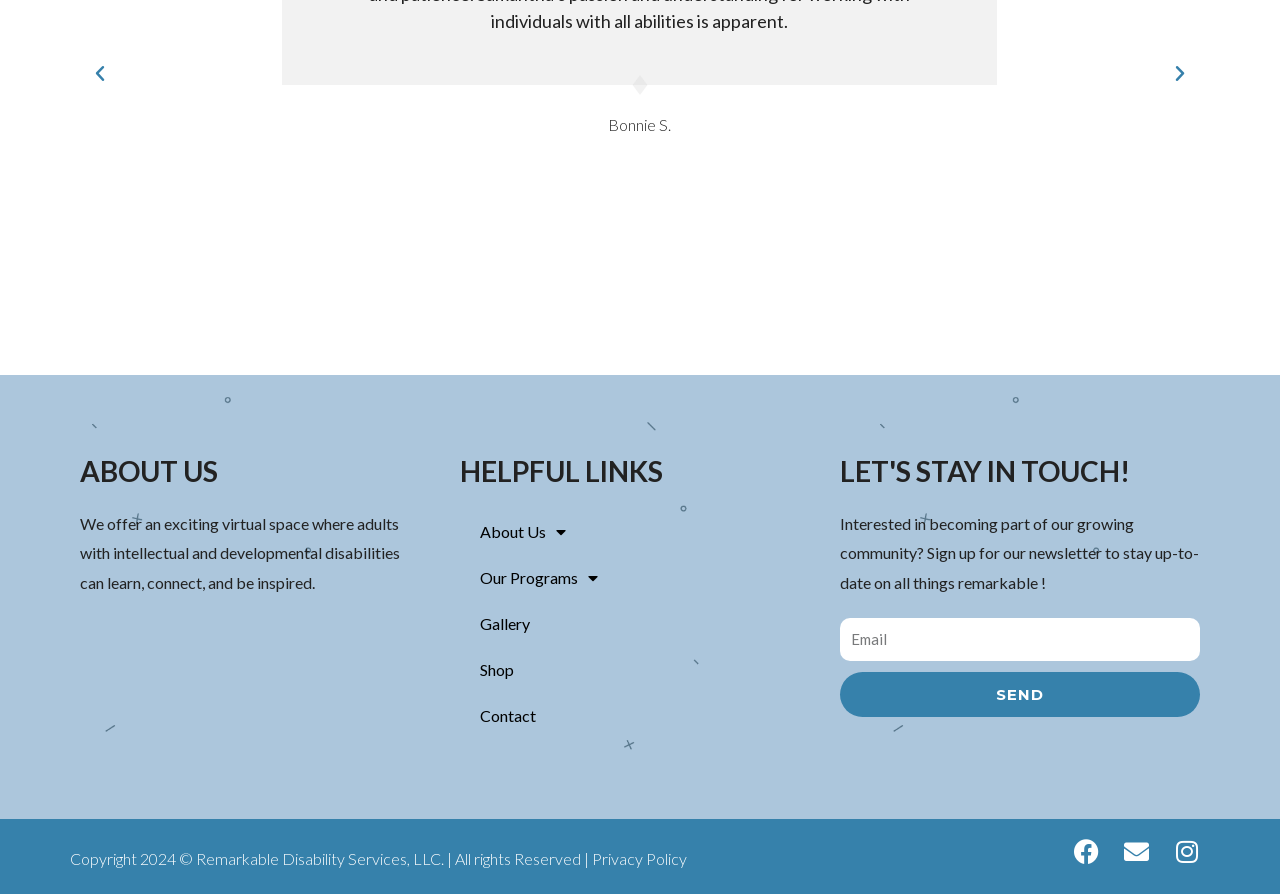Can you determine the bounding box coordinates of the area that needs to be clicked to fulfill the following instruction: "Click the SEND button"?

[0.656, 0.752, 0.937, 0.802]